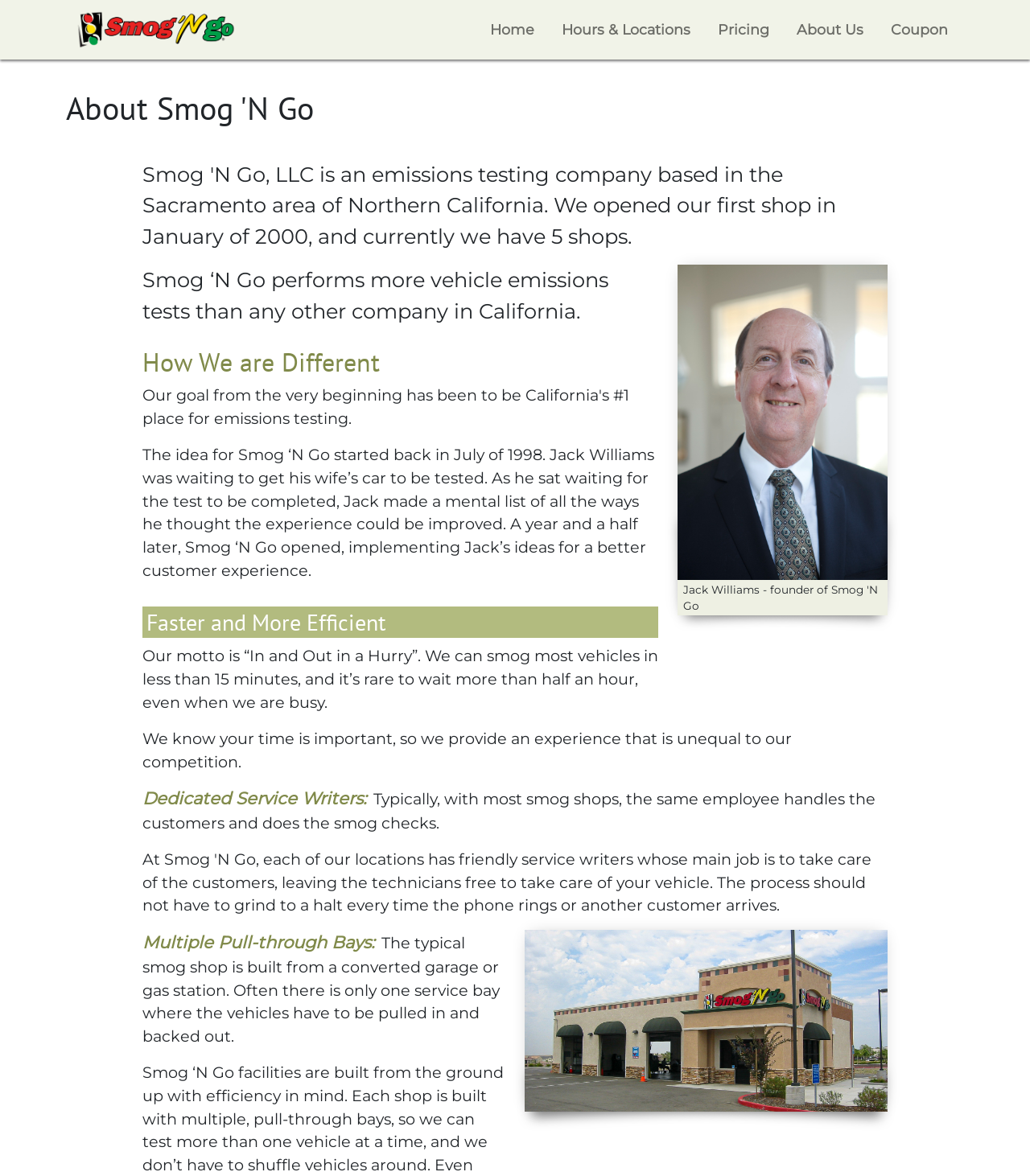Give a short answer using one word or phrase for the question:
What is unique about the service writers at Smog 'N Go?

Dedicated